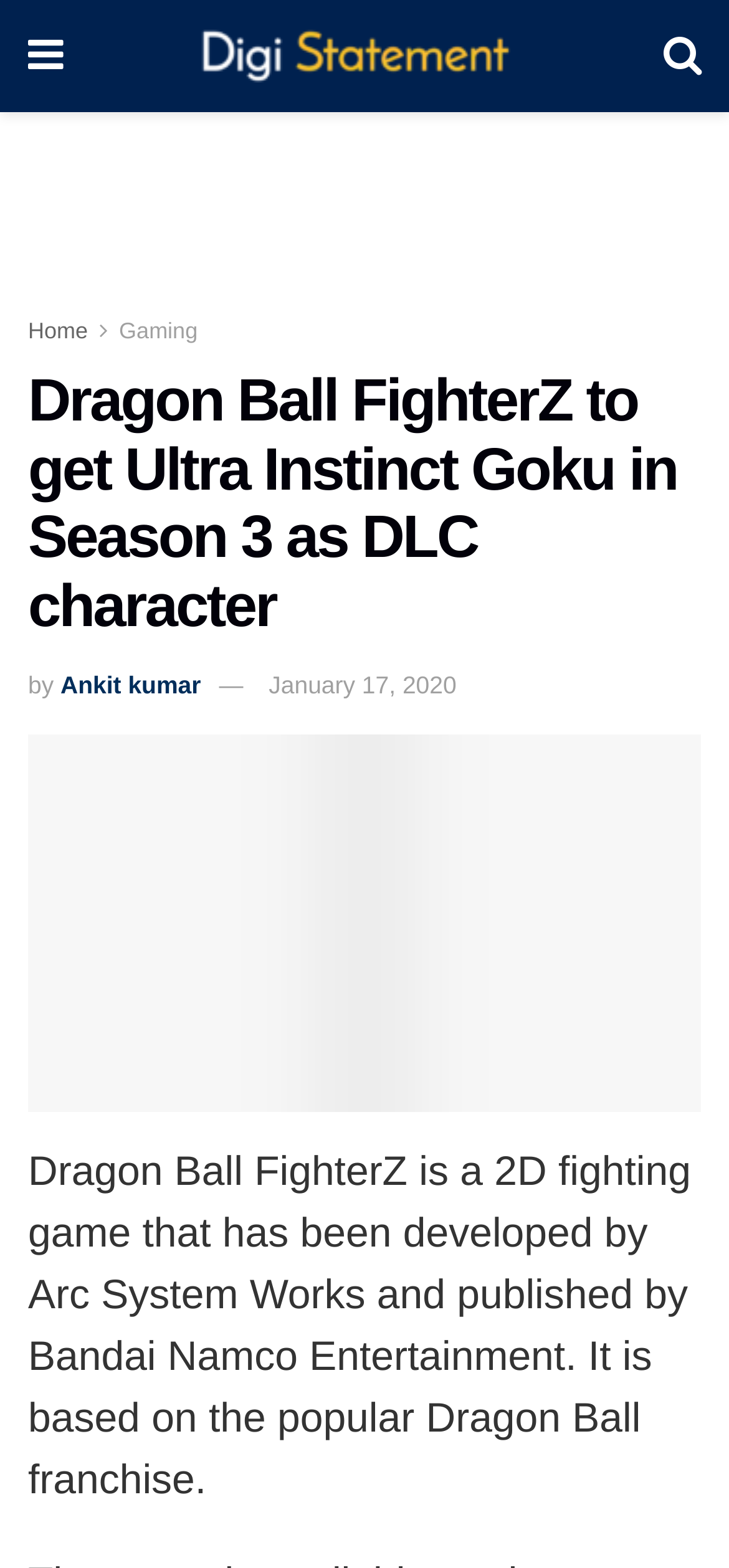Based on the element description Gaming, identify the bounding box of the UI element in the given webpage screenshot. The coordinates should be in the format (top-left x, top-left y, bottom-right x, bottom-right y) and must be between 0 and 1.

[0.163, 0.203, 0.271, 0.22]